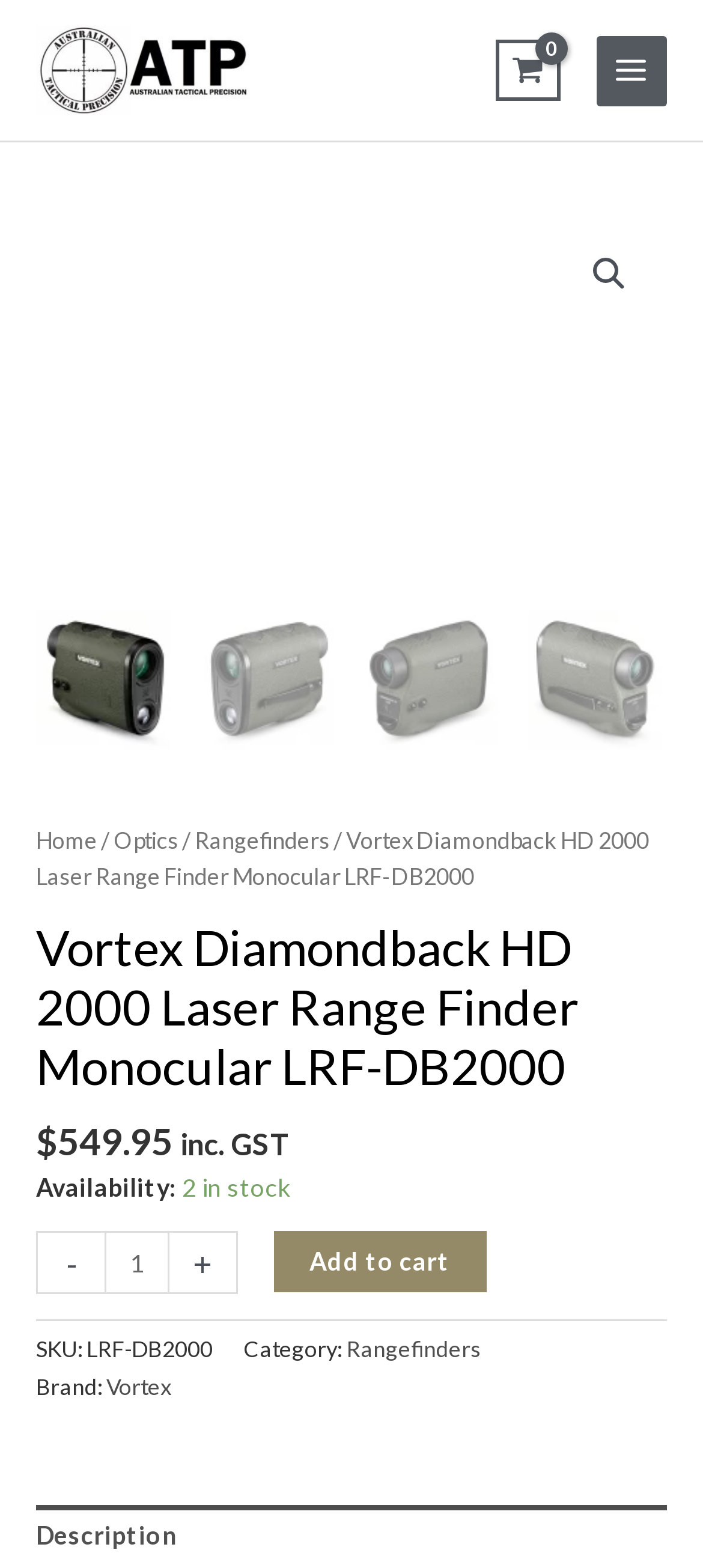Specify the bounding box coordinates for the region that must be clicked to perform the given instruction: "View shopping cart".

[0.705, 0.026, 0.797, 0.064]